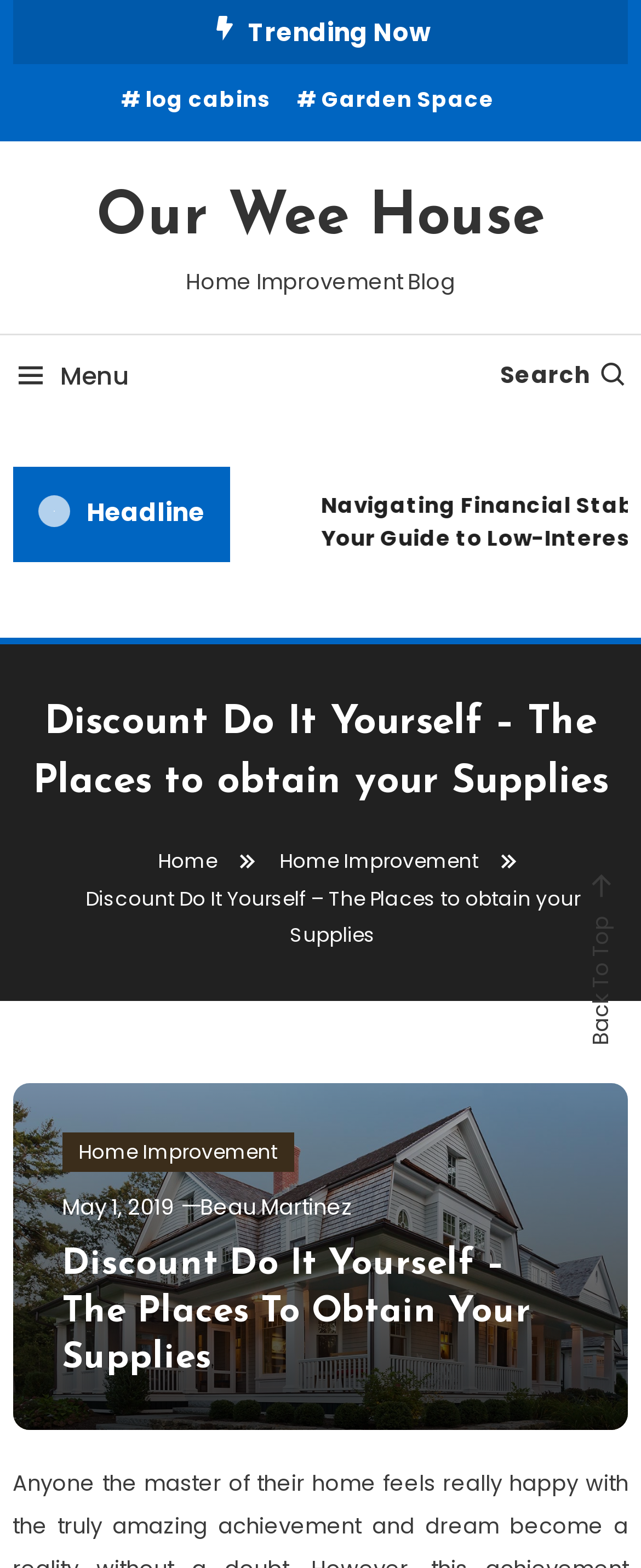Who is the author of the current article?
Identify the answer in the screenshot and reply with a single word or phrase.

Beau Martinez